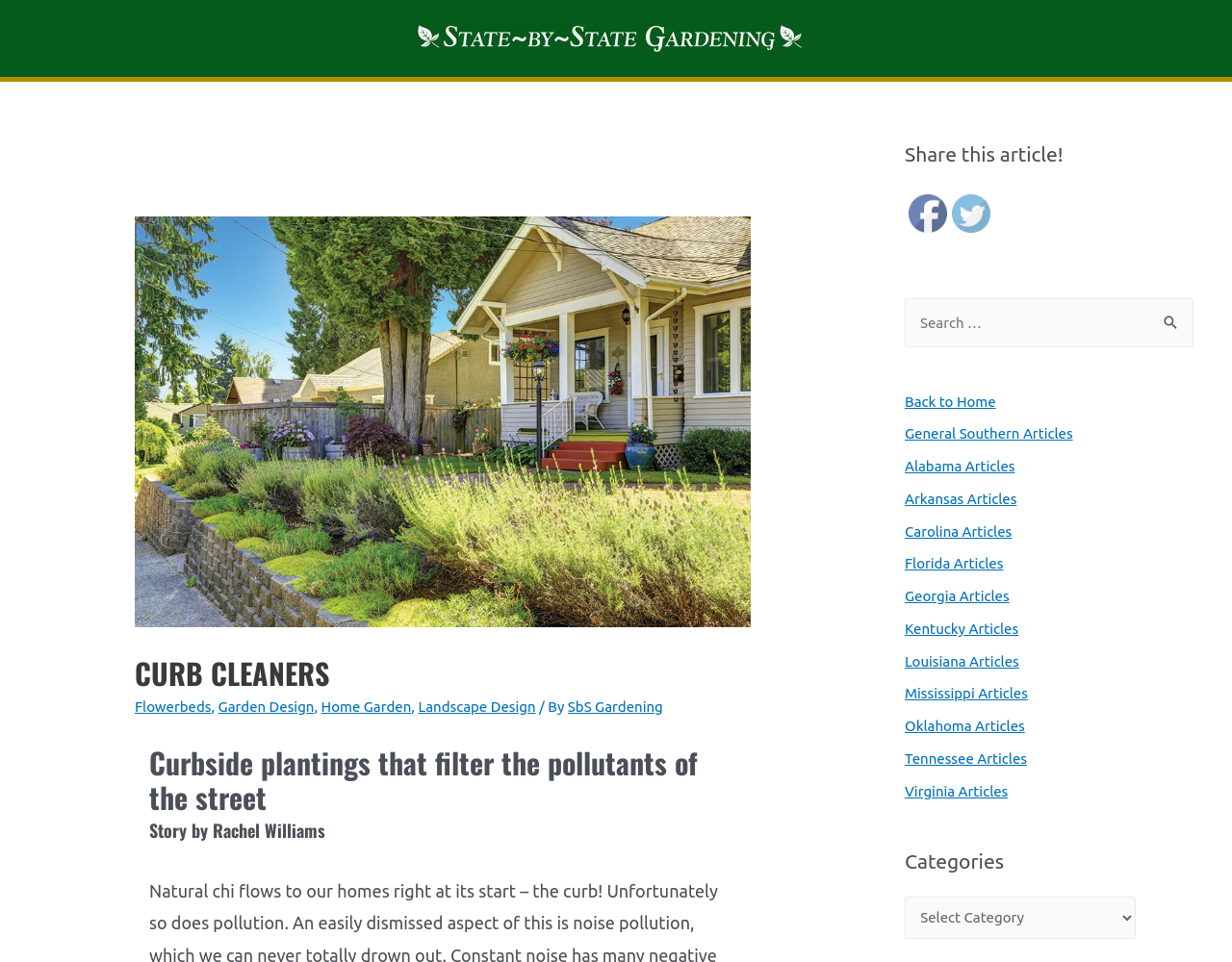Please identify the bounding box coordinates for the region that you need to click to follow this instruction: "Search for something".

[0.734, 0.31, 0.969, 0.36]